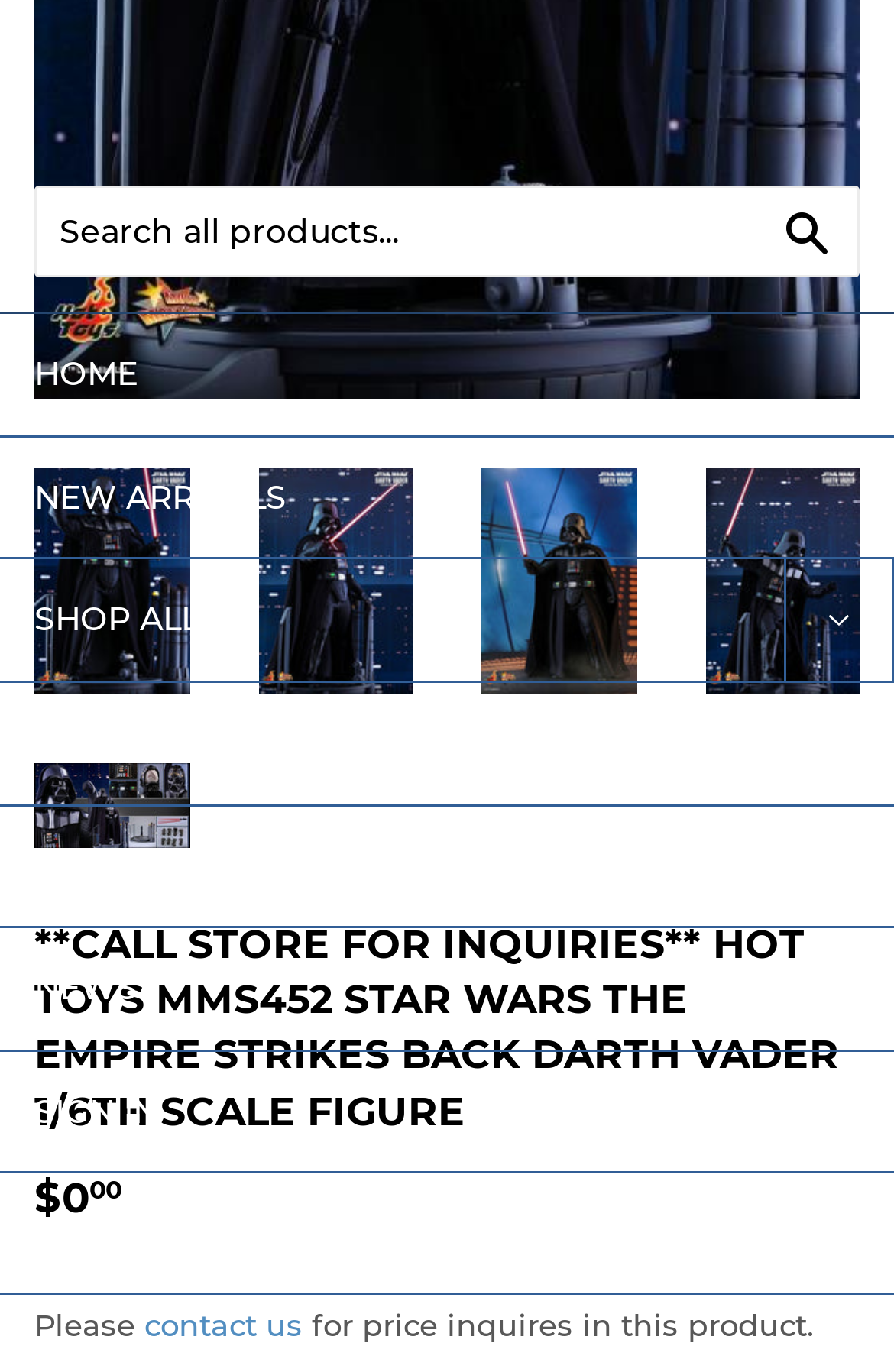What is the search button text?
Please give a detailed answer to the question using the information shown in the image.

The search button text can be found by looking at the search box element, which has a button with the text 'Search'.